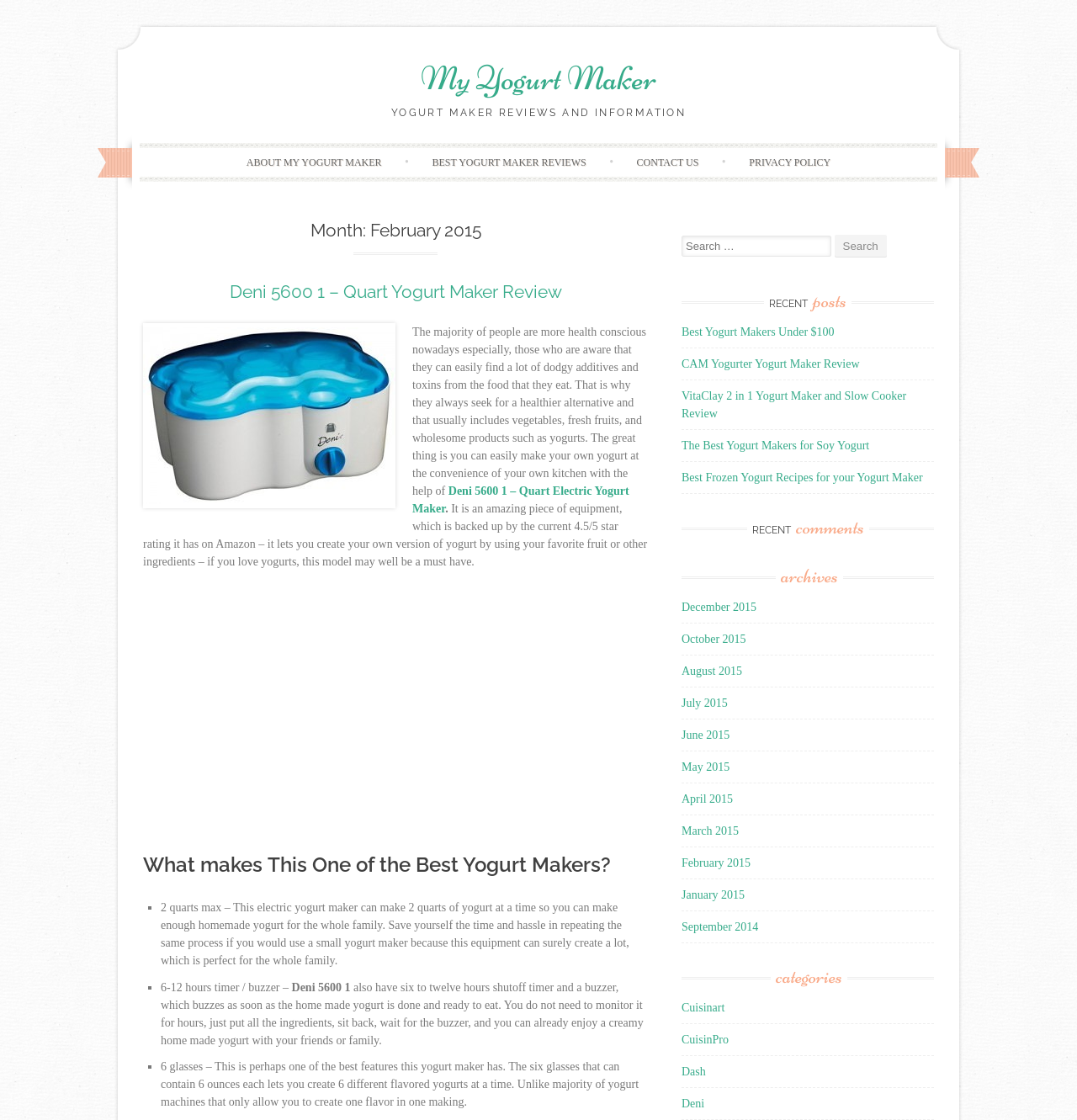Please determine the primary heading and provide its text.

My Yogurt Maker